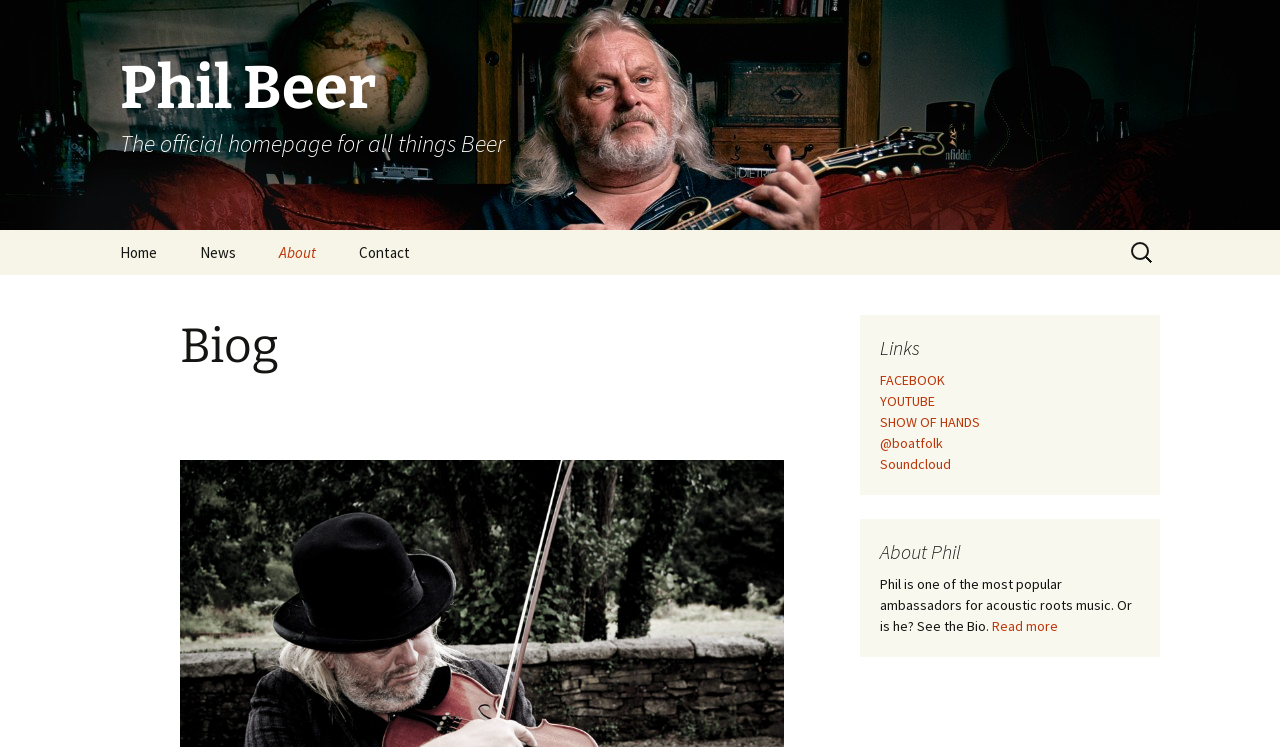Please provide the bounding box coordinates for the element that needs to be clicked to perform the instruction: "Read the case comment about the forum bar". The coordinates must consist of four float numbers between 0 and 1, formatted as [left, top, right, bottom].

None